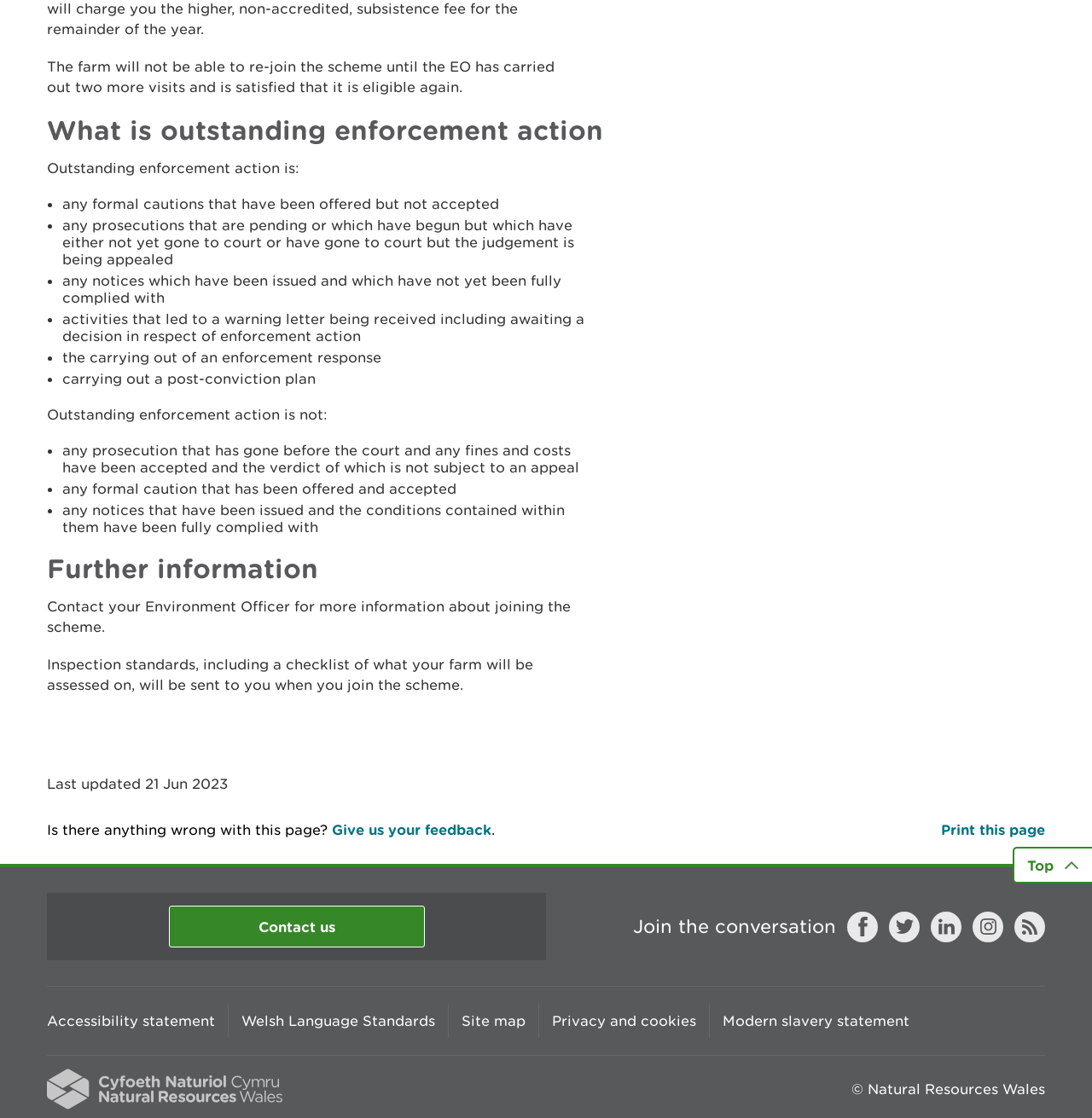Please determine the bounding box coordinates of the area that needs to be clicked to complete this task: 'Click 'Accessibility statement''. The coordinates must be four float numbers between 0 and 1, formatted as [left, top, right, bottom].

[0.031, 0.898, 0.209, 0.928]